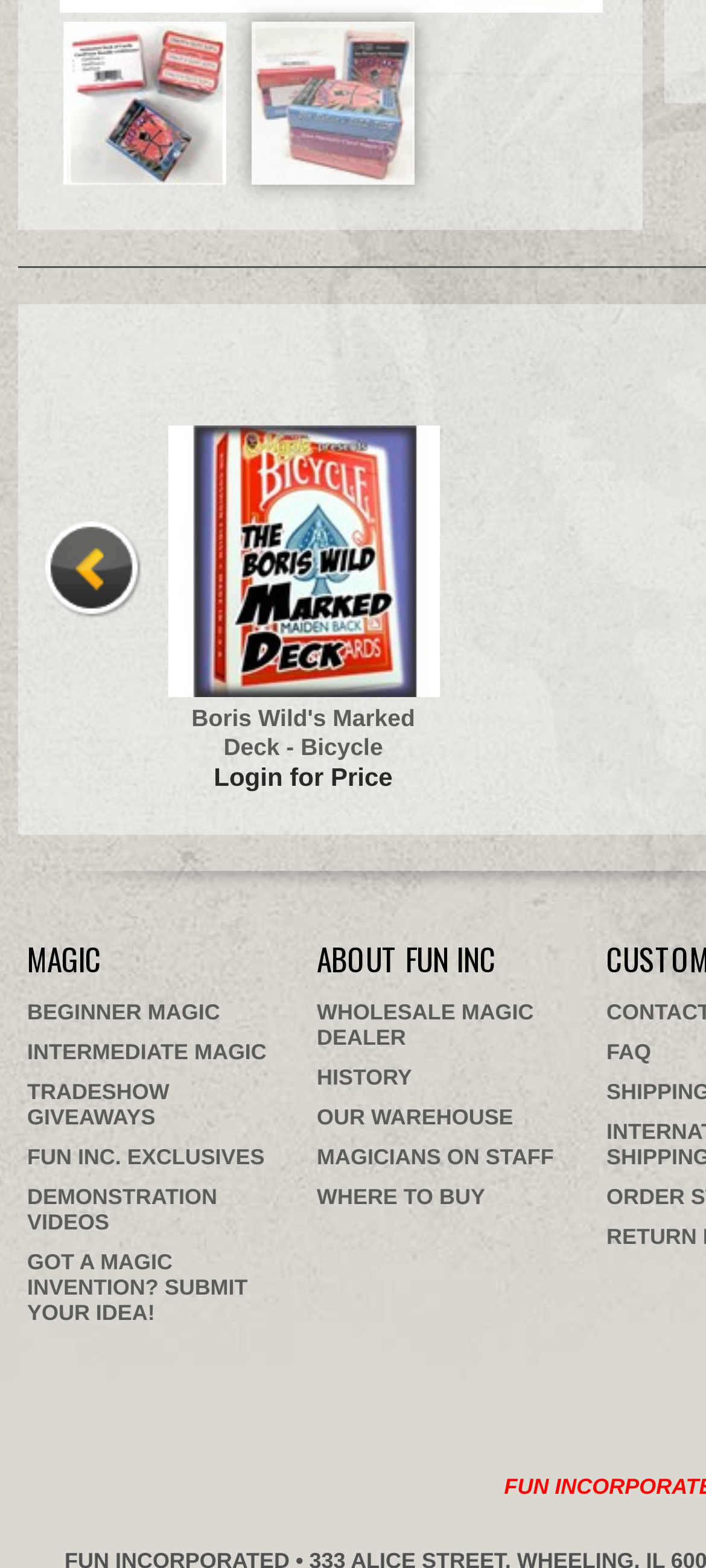Provide the bounding box coordinates of the HTML element described as: "Main Menu". The bounding box coordinates should be four float numbers between 0 and 1, i.e., [left, top, right, bottom].

None